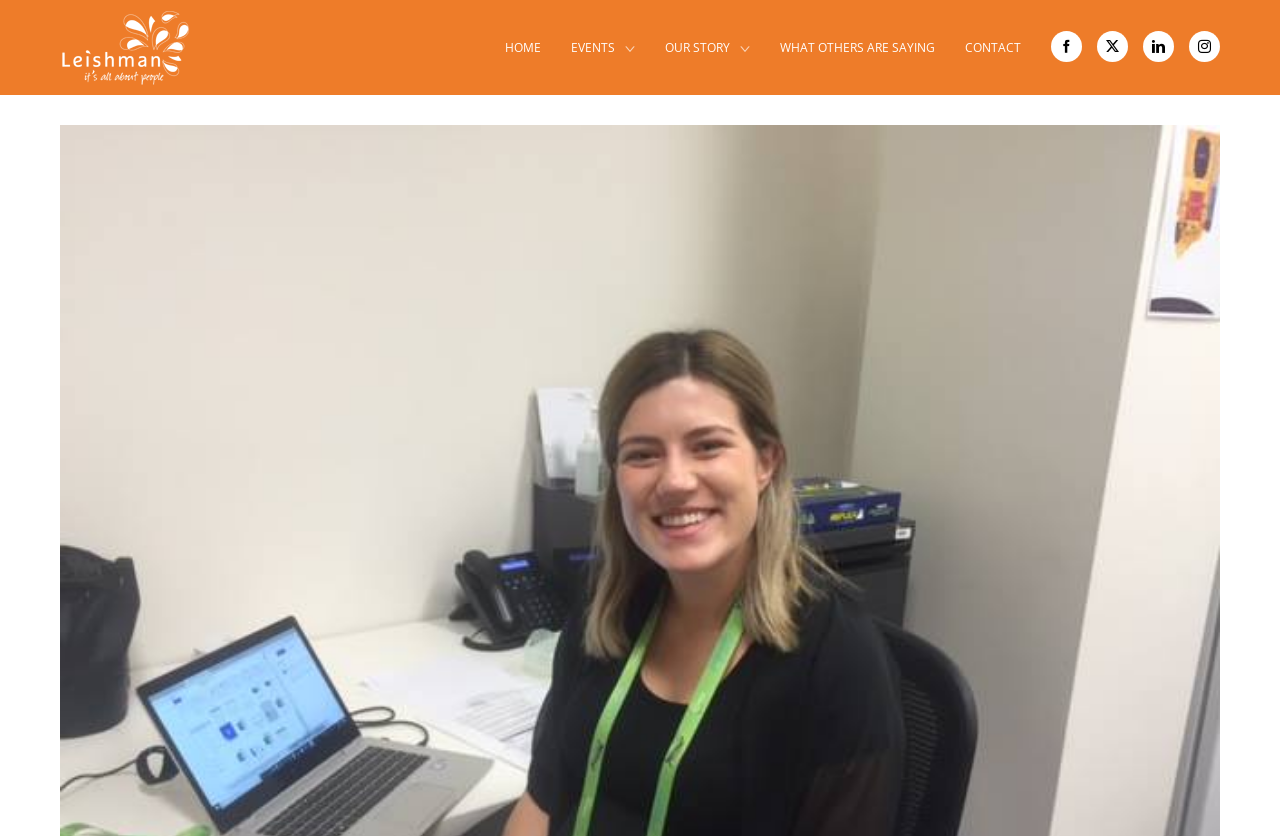Answer the question briefly using a single word or phrase: 
What is the title of the article?

Good Luck Emma … baby on the way